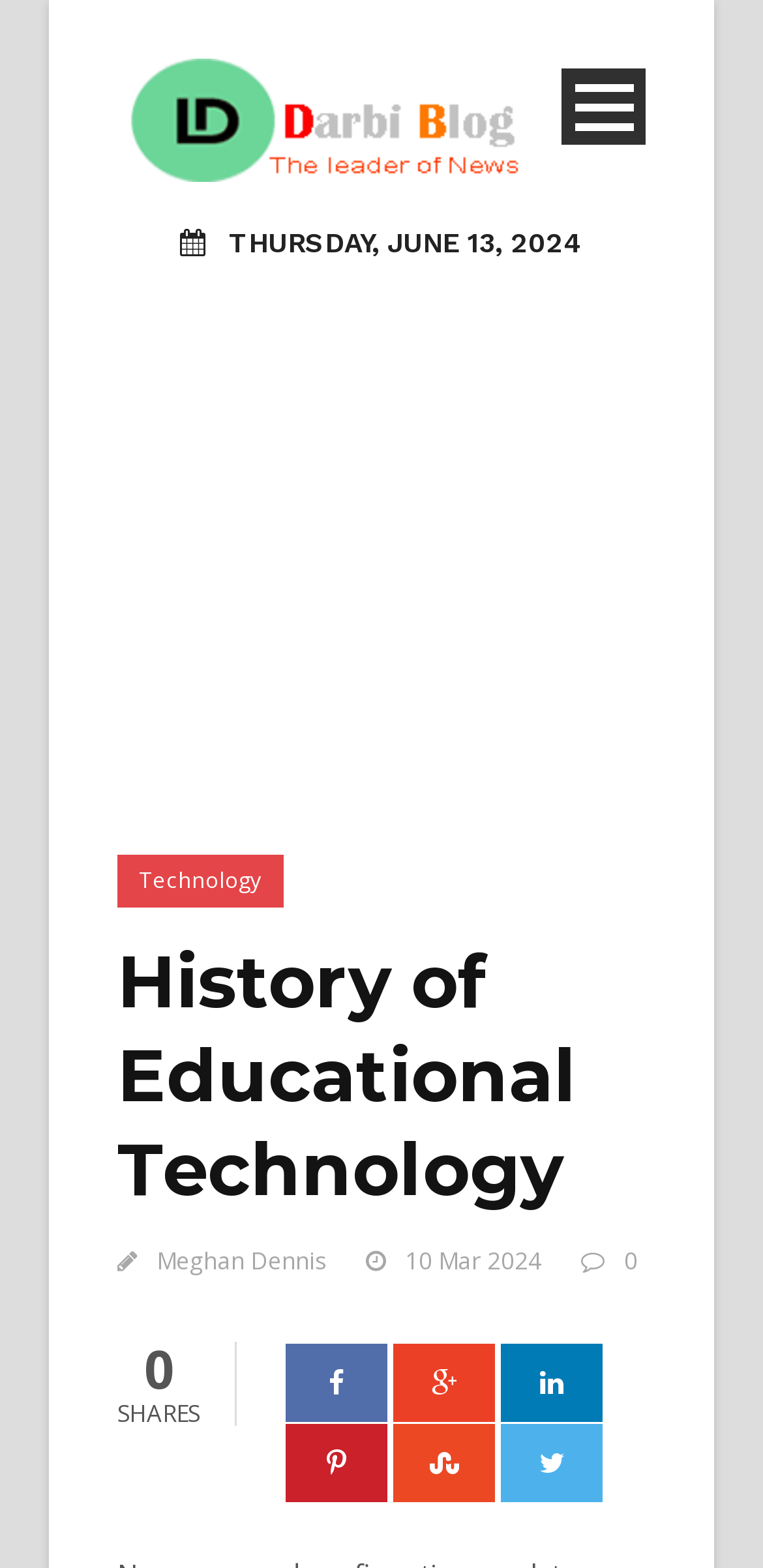Answer in one word or a short phrase: 
What is the date displayed on the webpage?

THURSDAY, JUNE 13, 2024